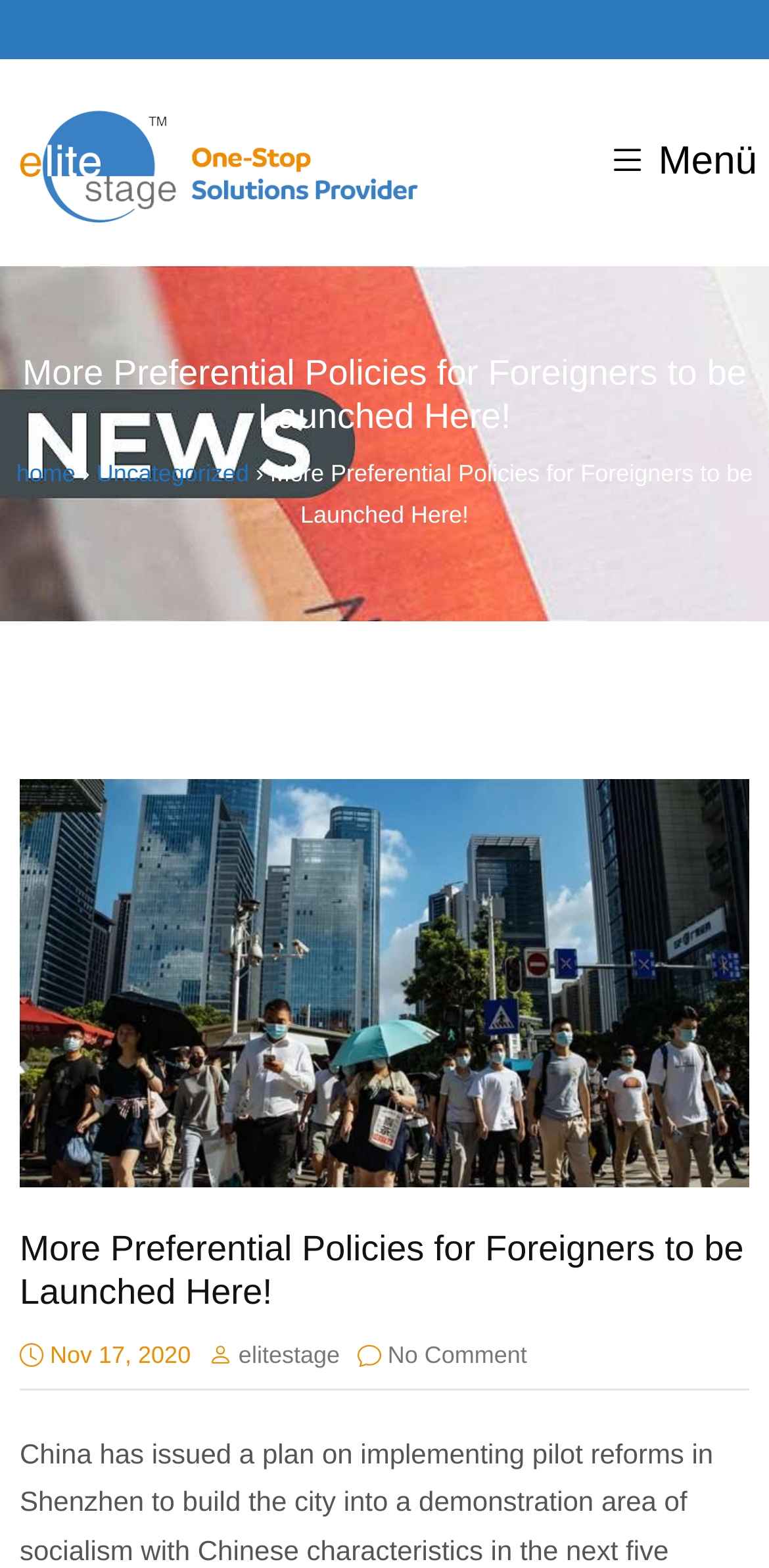Please find the top heading of the webpage and generate its text.

More Preferential Policies for Foreigners to be Launched Here!